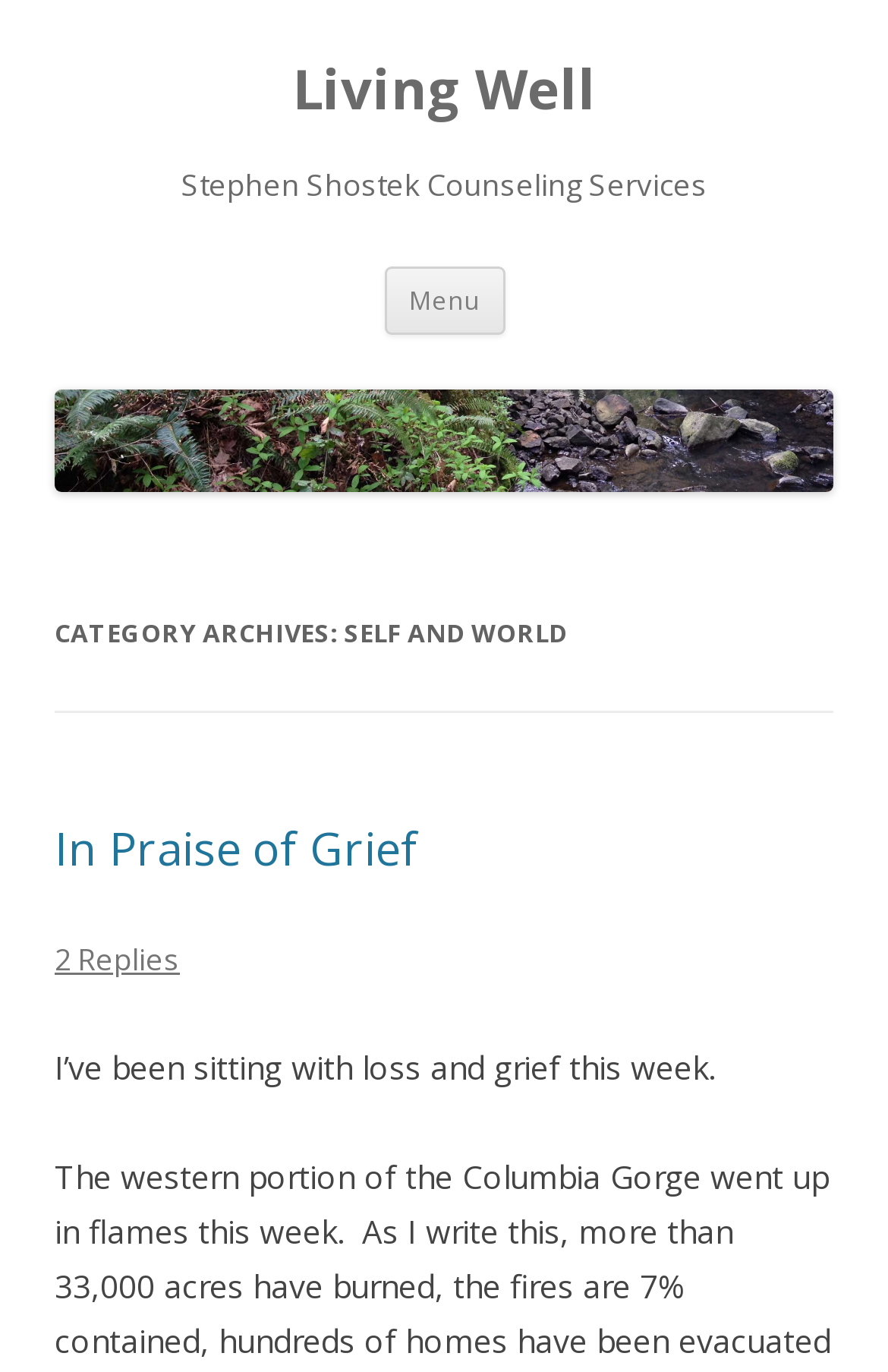Respond to the question with just a single word or phrase: 
What is the category of the archives?

SELF AND WORLD